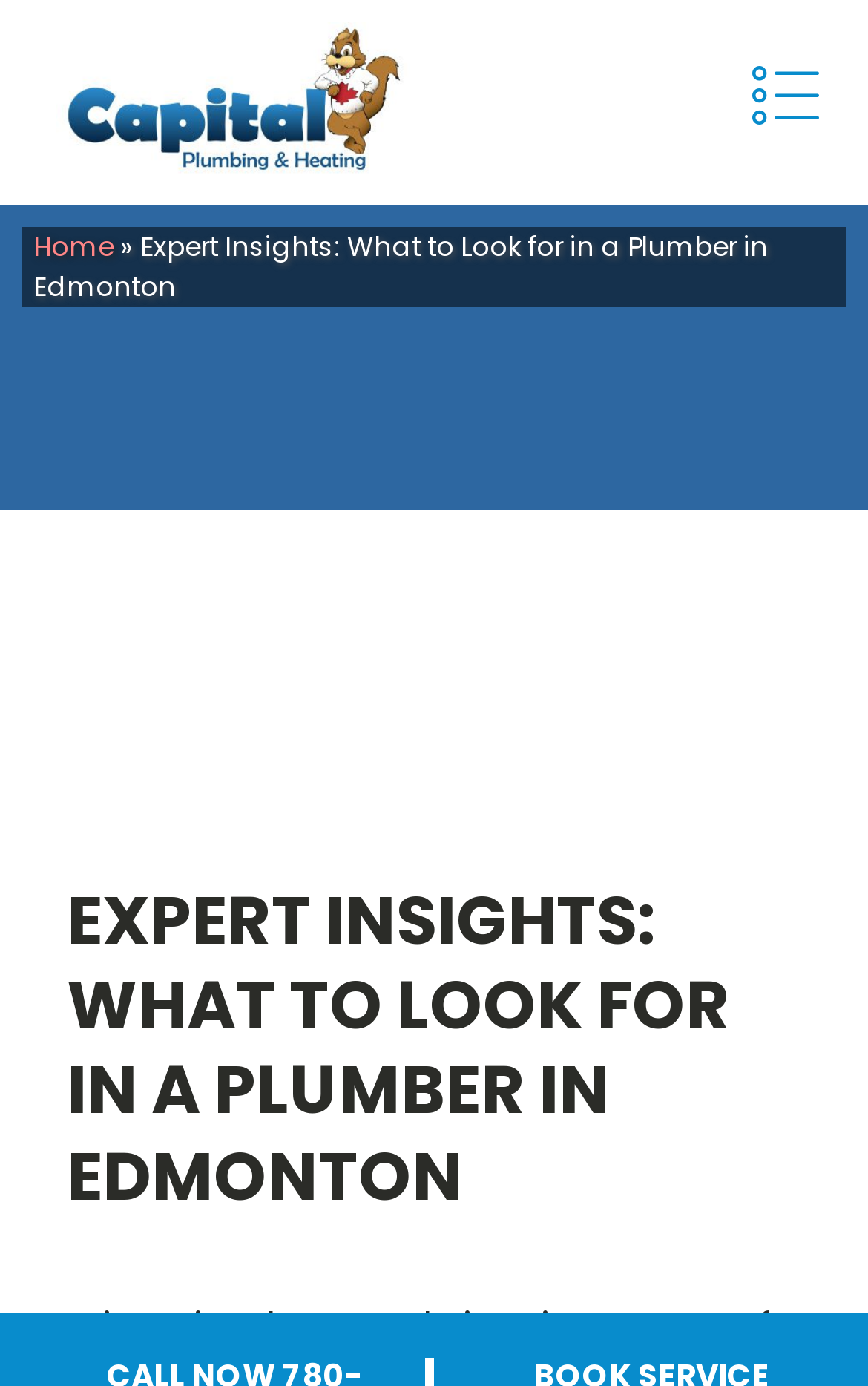What is the topic of the webpage?
Using the information from the image, give a concise answer in one word or a short phrase.

Plumber in Edmonton